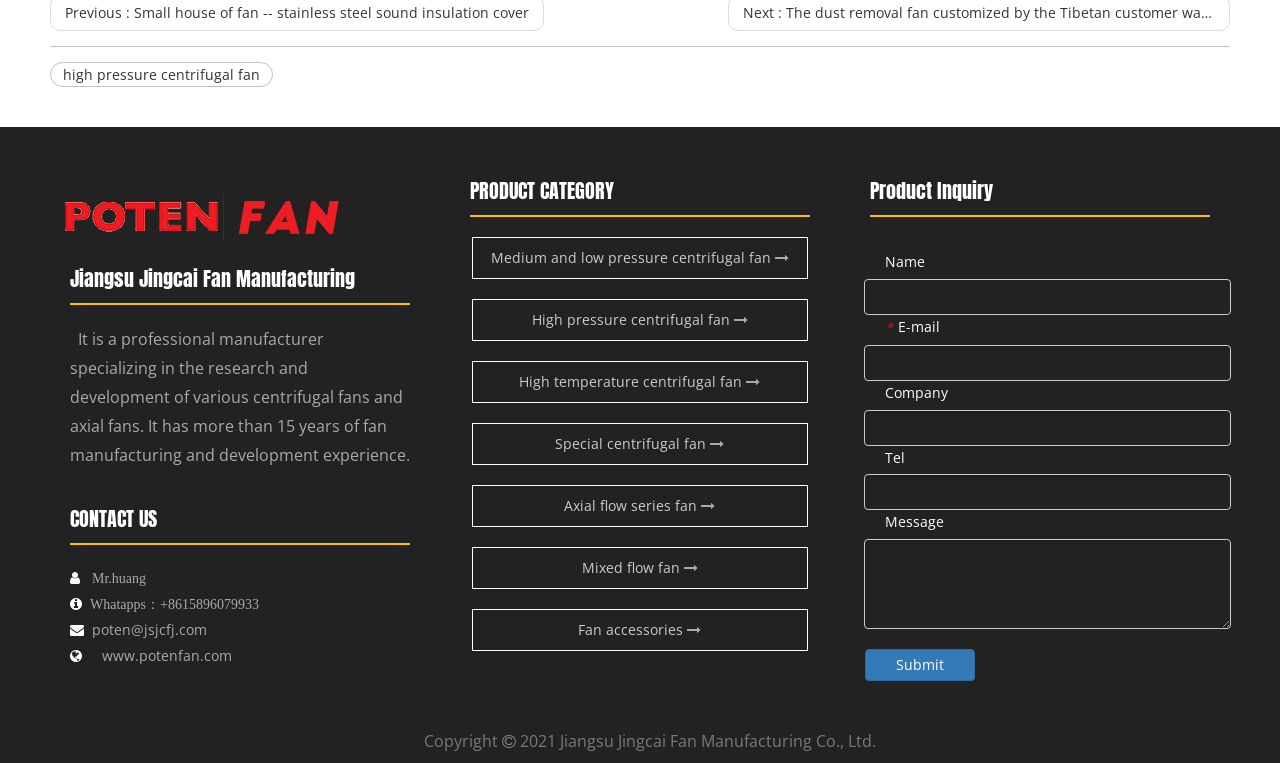What is the purpose of the form?
Refer to the image and respond with a one-word or short-phrase answer.

Product Inquiry